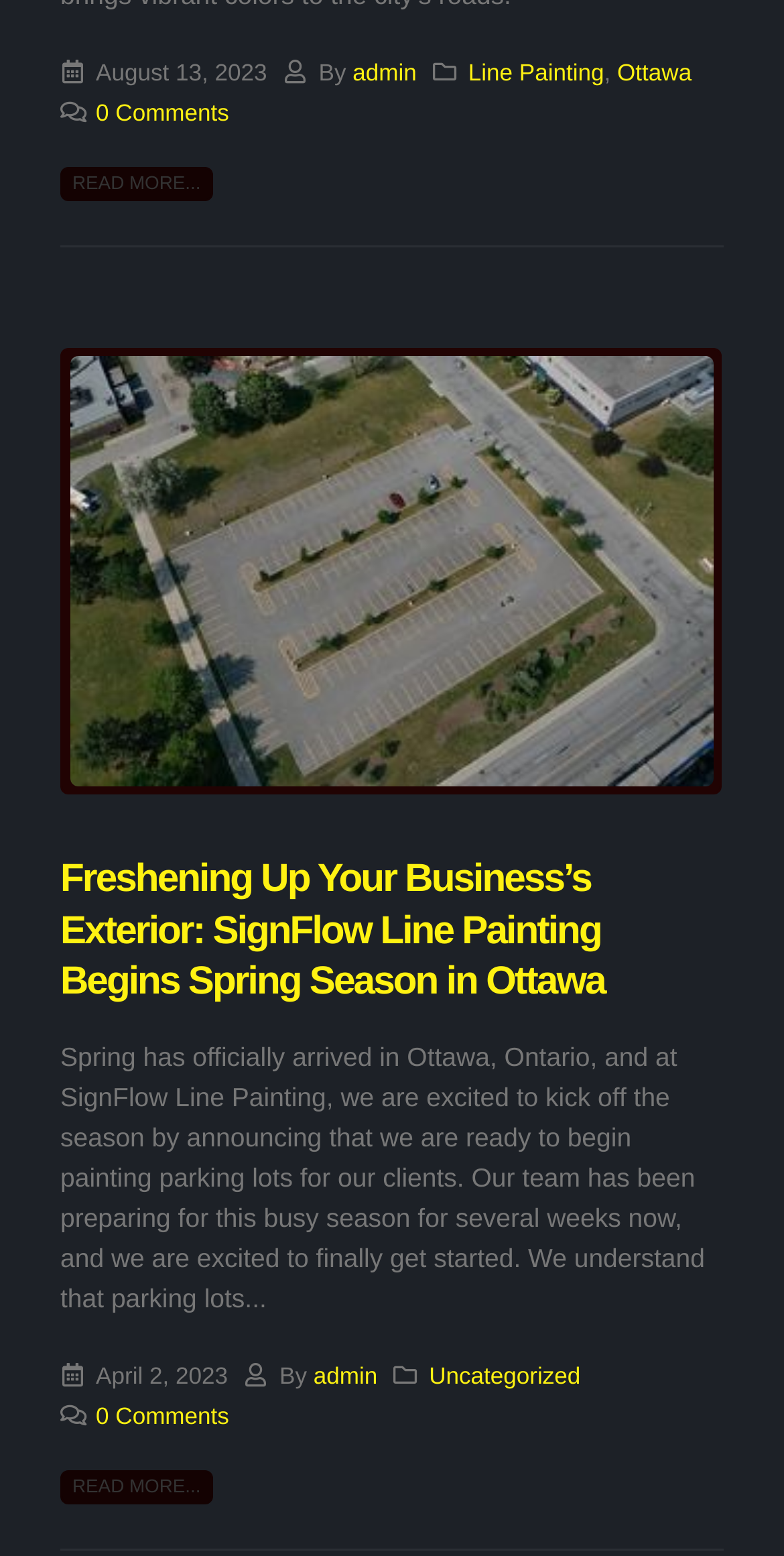How many comments does the second article have? Using the information from the screenshot, answer with a single word or phrase.

0 Comments